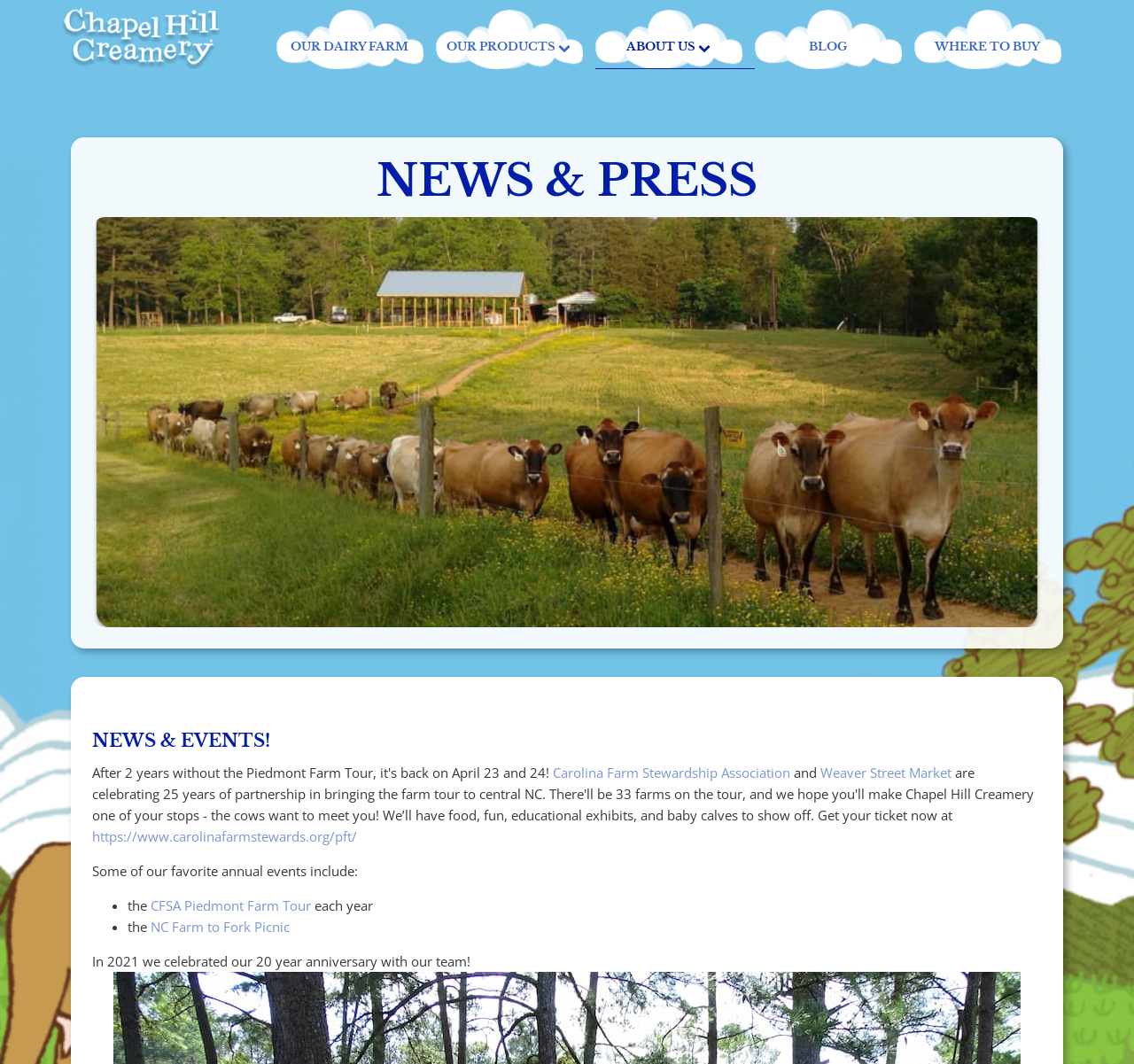Please specify the coordinates of the bounding box for the element that should be clicked to carry out this instruction: "go to OUR DAIRY FARM". The coordinates must be four float numbers between 0 and 1, formatted as [left, top, right, bottom].

[0.244, 0.009, 0.384, 0.065]